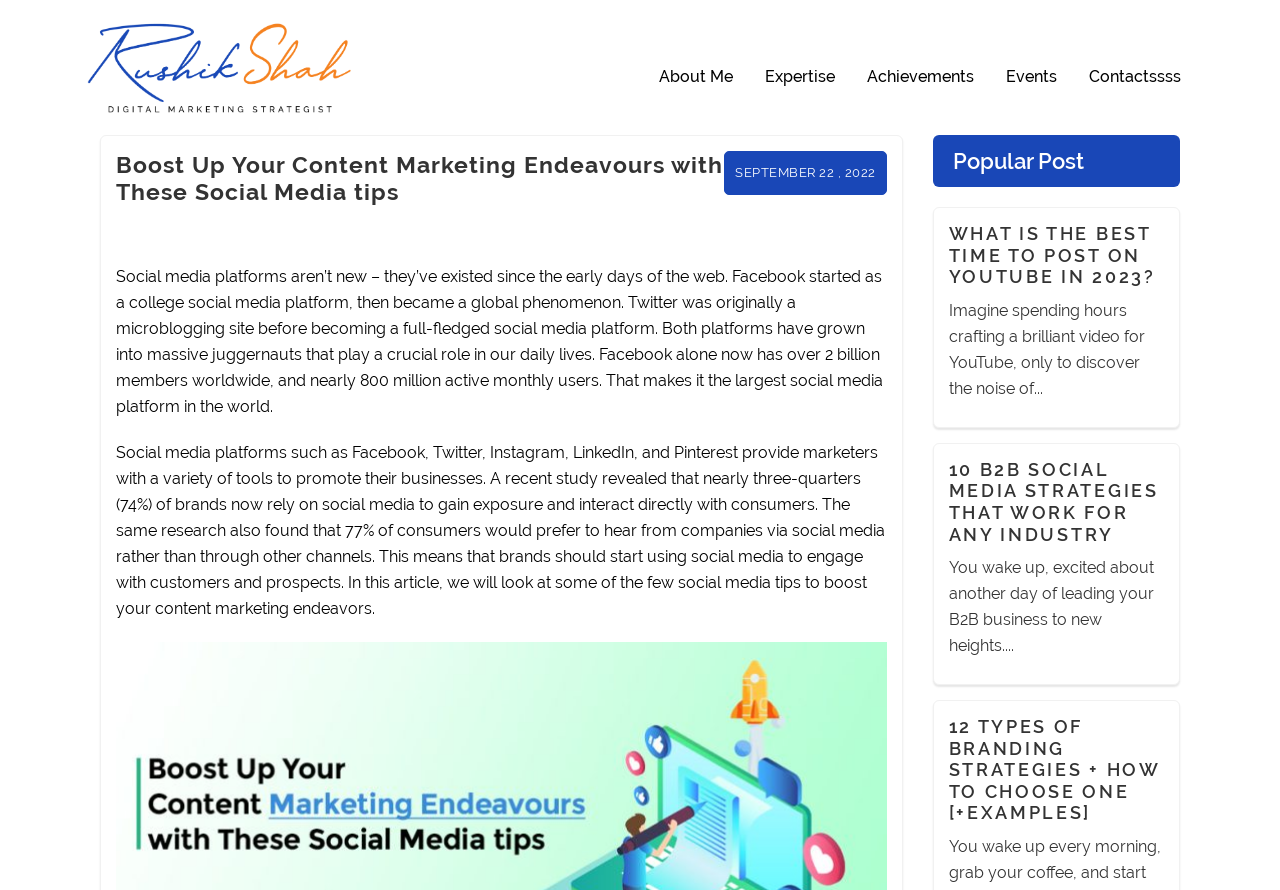Please specify the bounding box coordinates of the clickable region necessary for completing the following instruction: "Check out the popular post about YouTube". The coordinates must consist of four float numbers between 0 and 1, i.e., [left, top, right, bottom].

[0.741, 0.251, 0.909, 0.323]